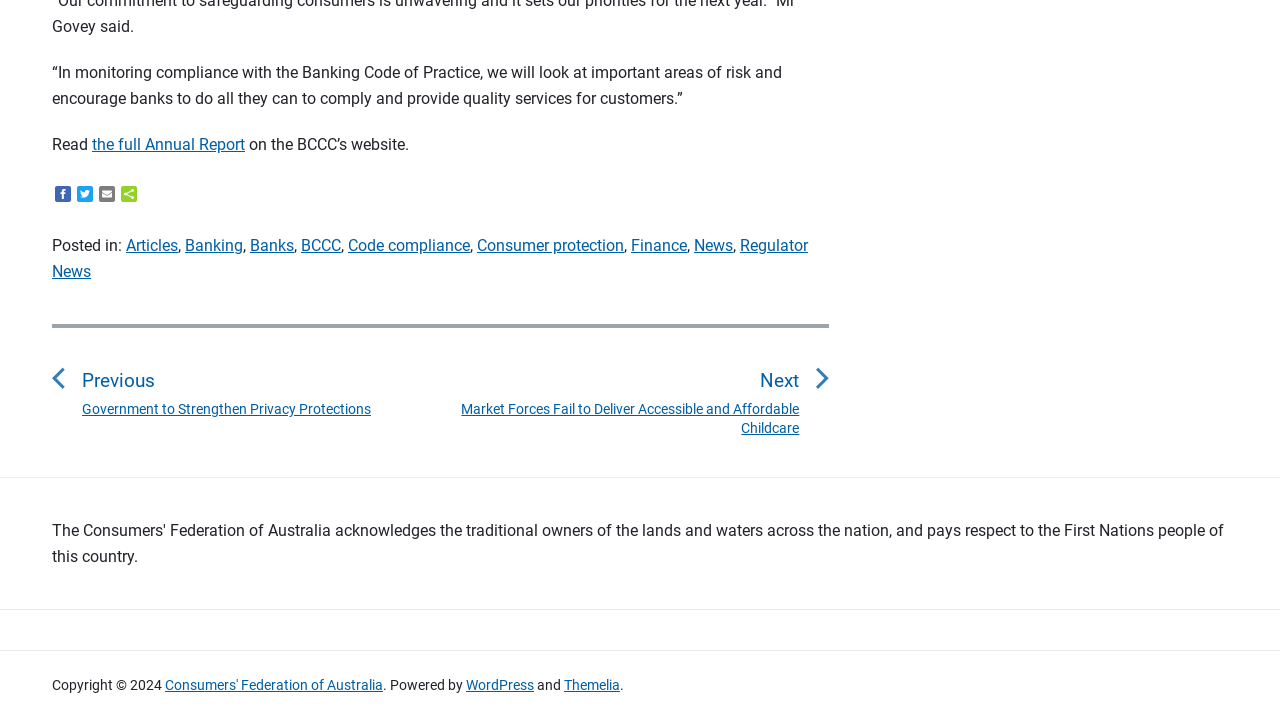Identify the bounding box for the described UI element. Provide the coordinates in (top-left x, top-left y, bottom-right x, bottom-right y) format with values ranging from 0 to 1: Consumer protection

[0.373, 0.331, 0.488, 0.357]